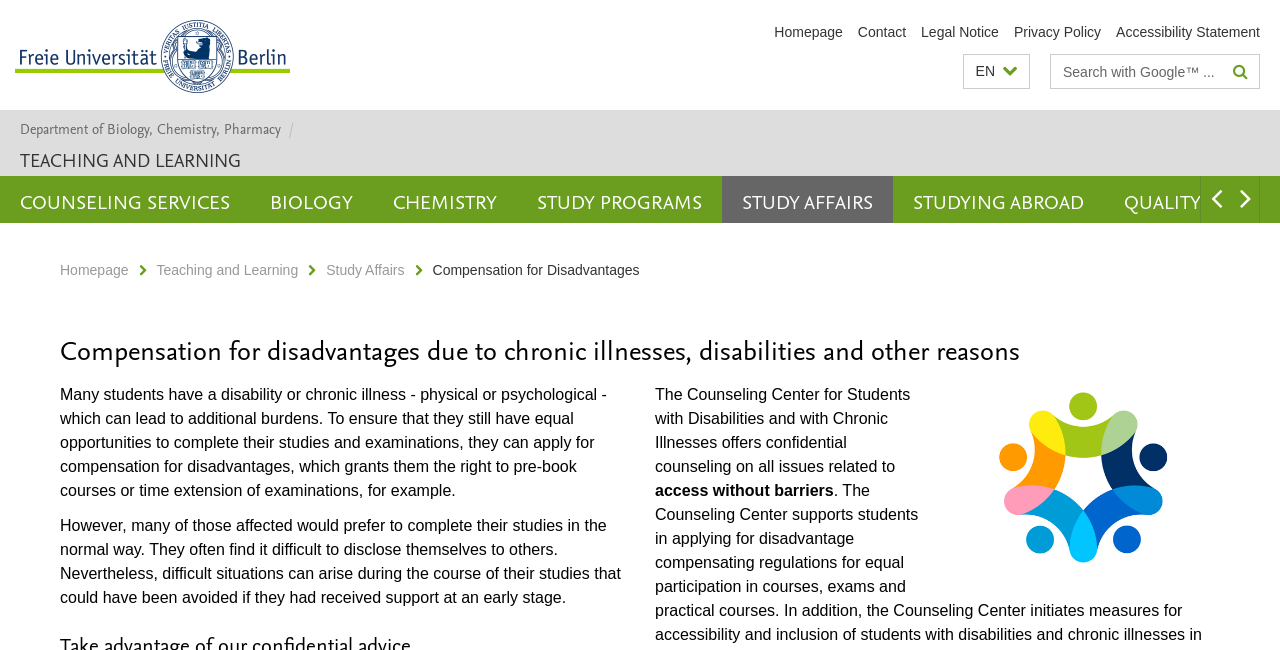Identify the bounding box coordinates of the element to click to follow this instruction: 'Click the logo of Freie Universität Berlin'. Ensure the coordinates are four float values between 0 and 1, provided as [left, top, right, bottom].

[0.012, 0.031, 0.227, 0.143]